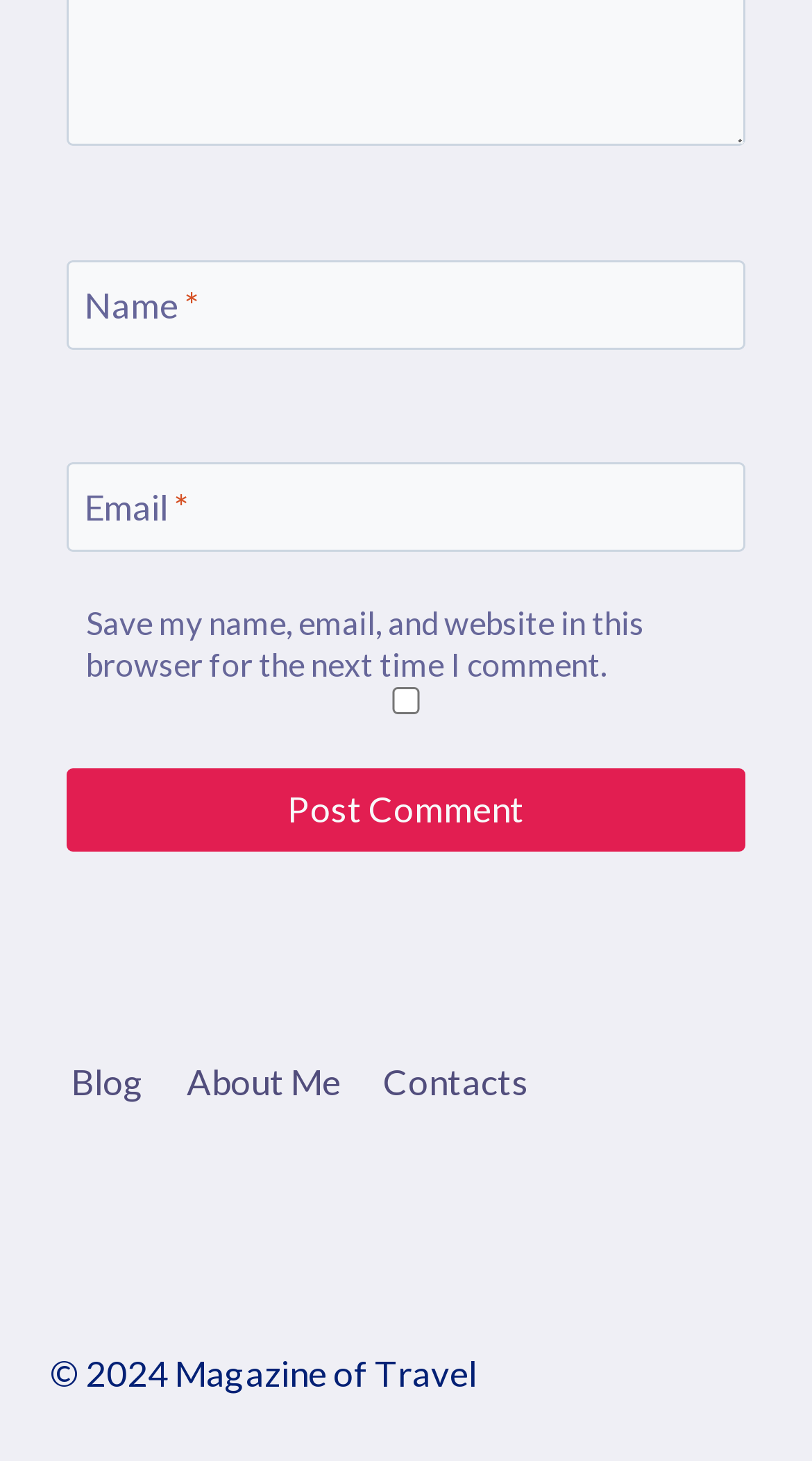Using the description "name="submit" value="Post Comment"", predict the bounding box of the relevant HTML element.

[0.082, 0.525, 0.918, 0.583]